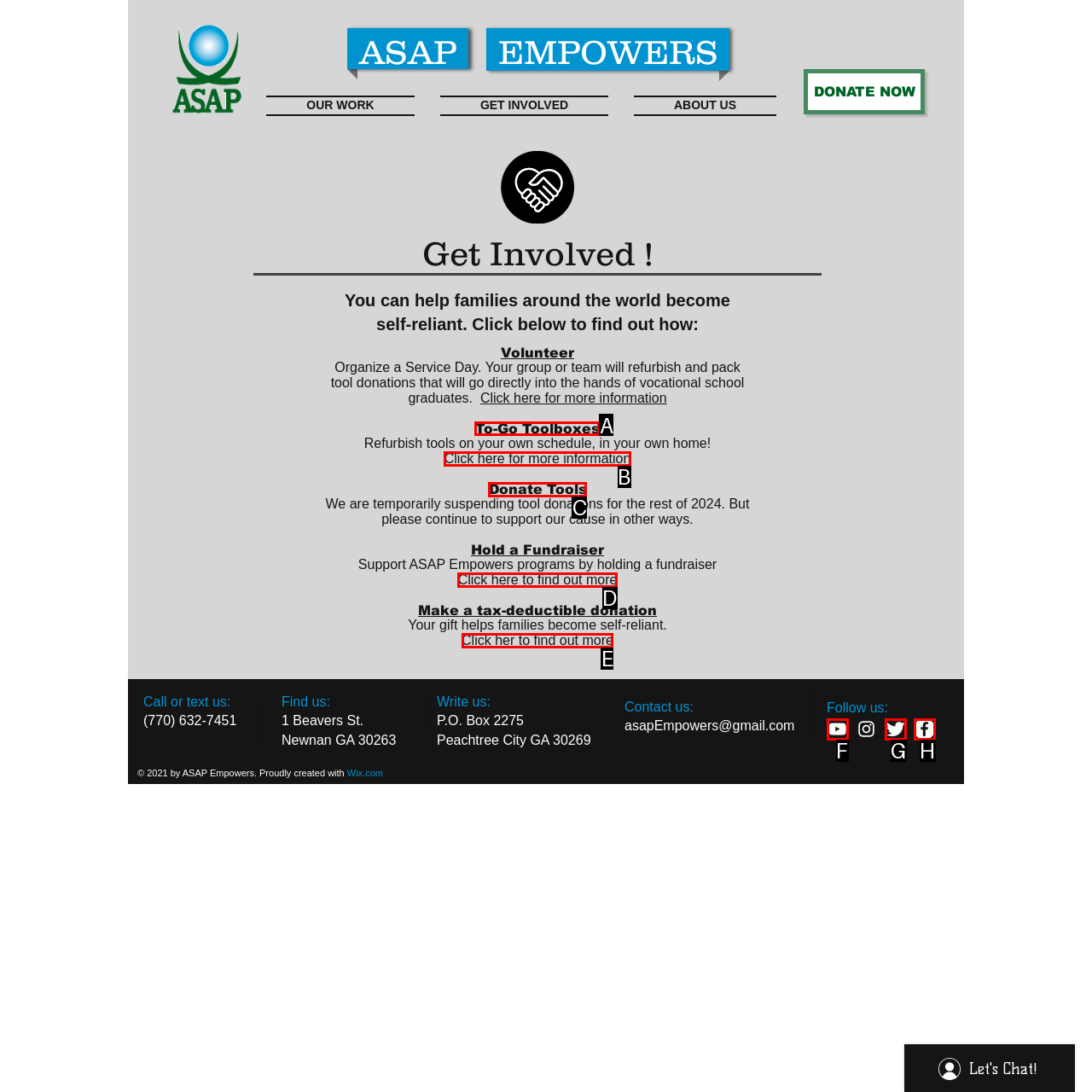From the given options, indicate the letter that corresponds to the action needed to complete this task: Learn more about To-Go Toolboxes. Respond with only the letter.

A